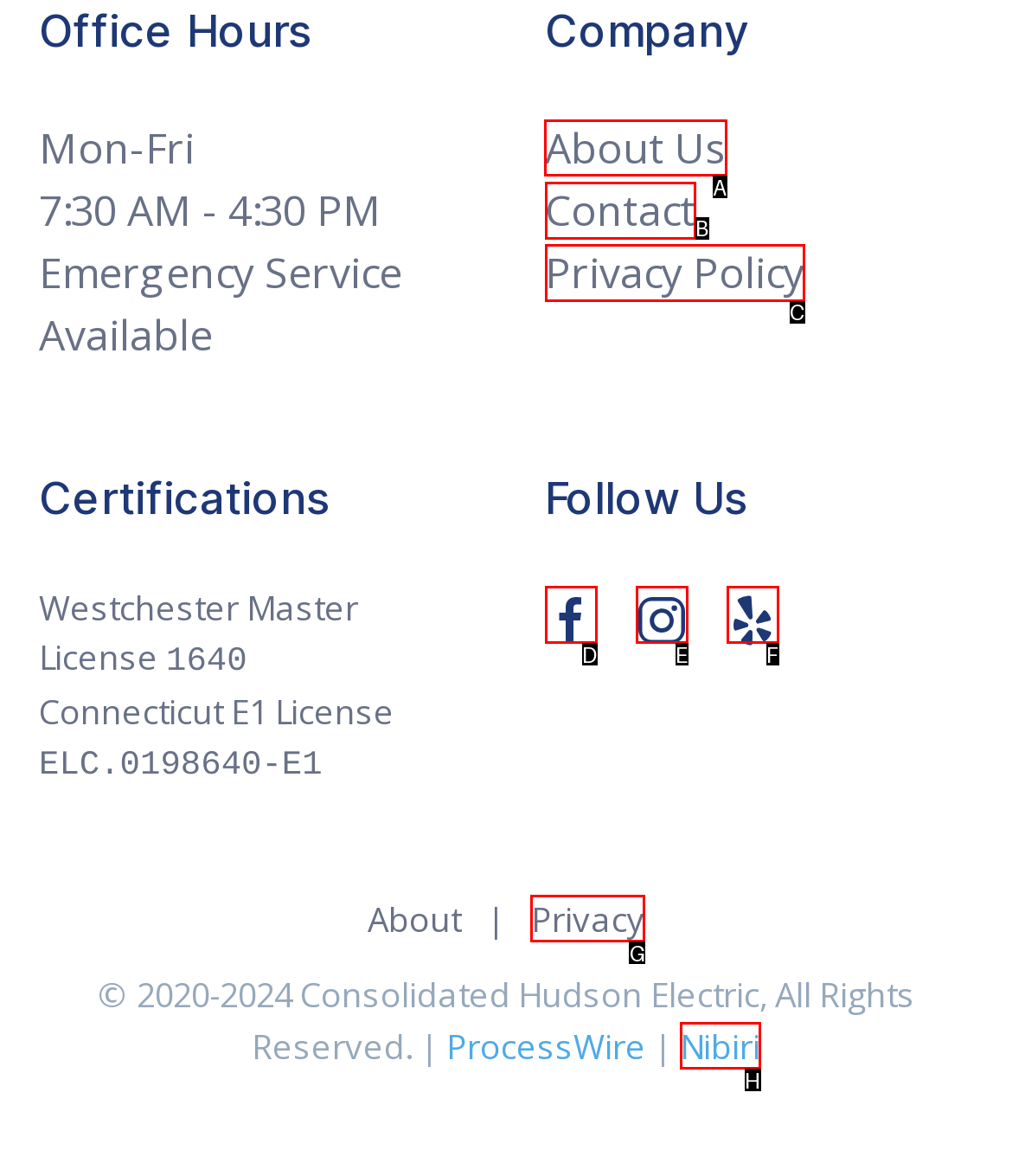Identify the letter of the UI element you should interact with to perform the task: Check email
Reply with the appropriate letter of the option.

None